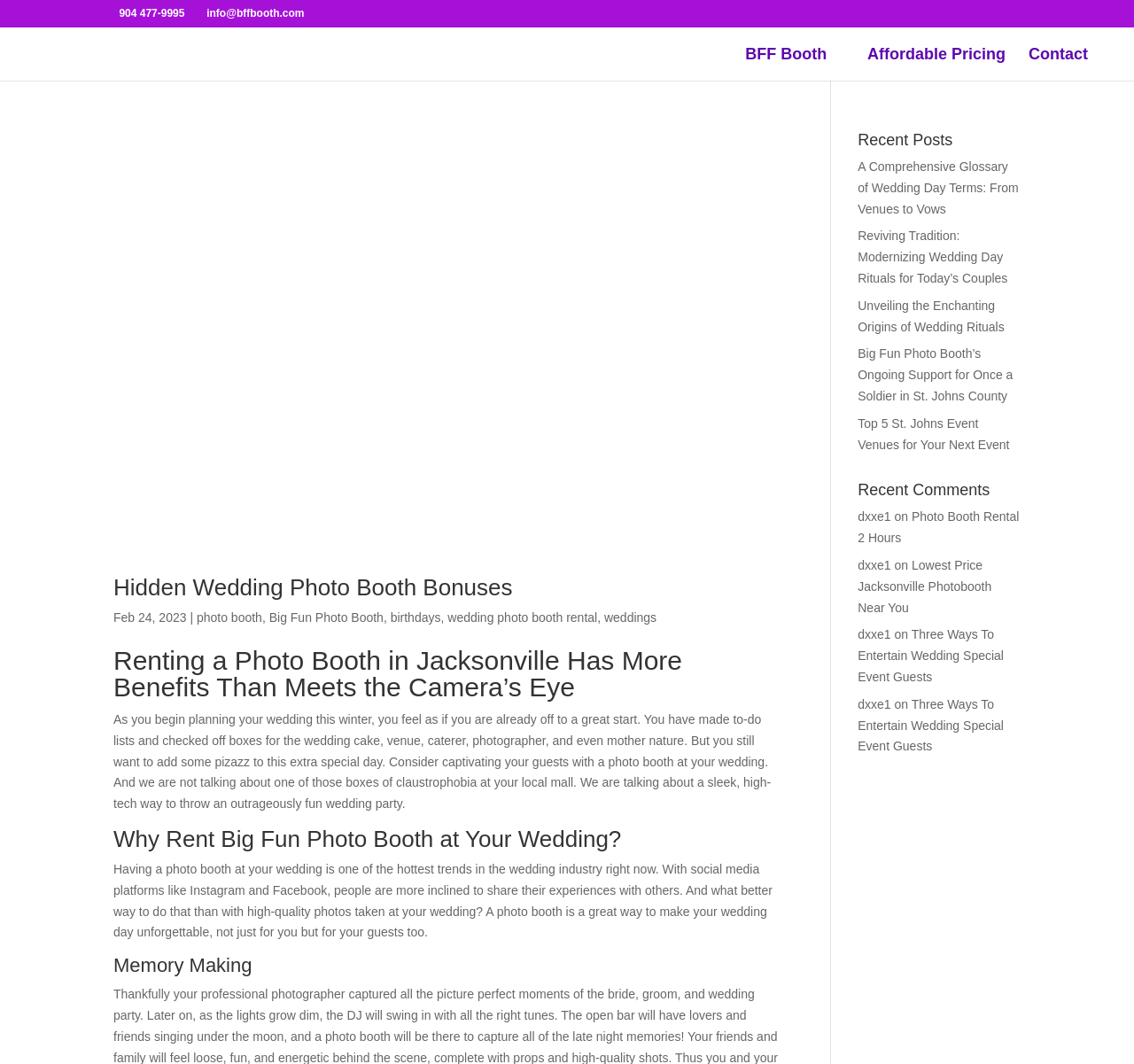What is the category of the recent posts section?
Please give a detailed and elaborate explanation in response to the question.

The category of the recent posts section can be inferred from the heading element with the bounding box coordinates [0.756, 0.124, 0.9, 0.147] and the surrounding link elements, which have titles related to weddings, such as 'A Comprehensive Glossary of Wedding Day Terms' and 'Reviving Tradition: Modernizing Wedding Day Rituals for Today’s Couples'.